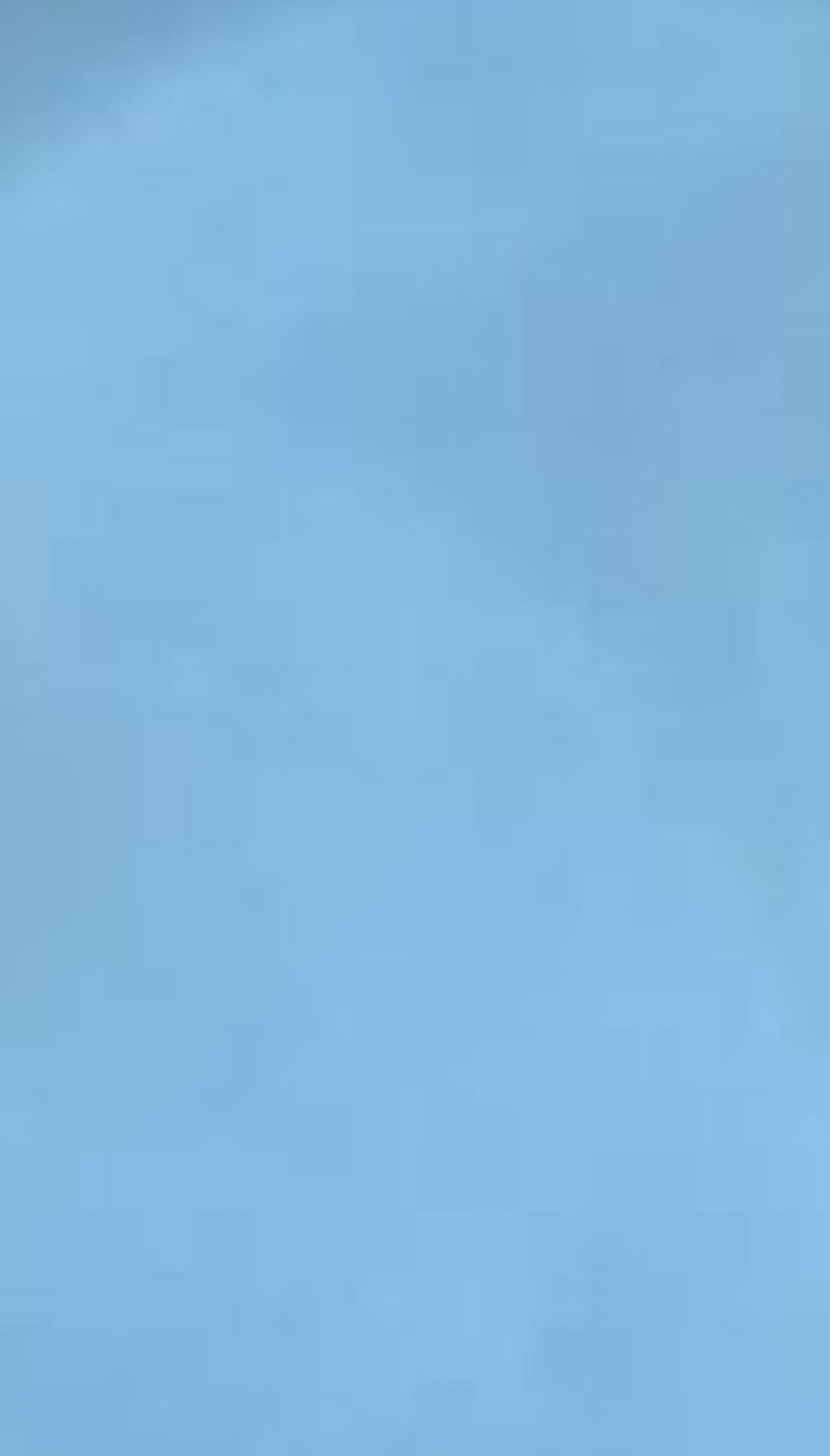What is the tone of the text about upcoming events?
We need a detailed and meticulous answer to the question.

The tone of the text about upcoming events is inviting, as the person expresses their desire to see others at these events. The language used is friendly and encouraging, suggesting that the events are open to everyone.